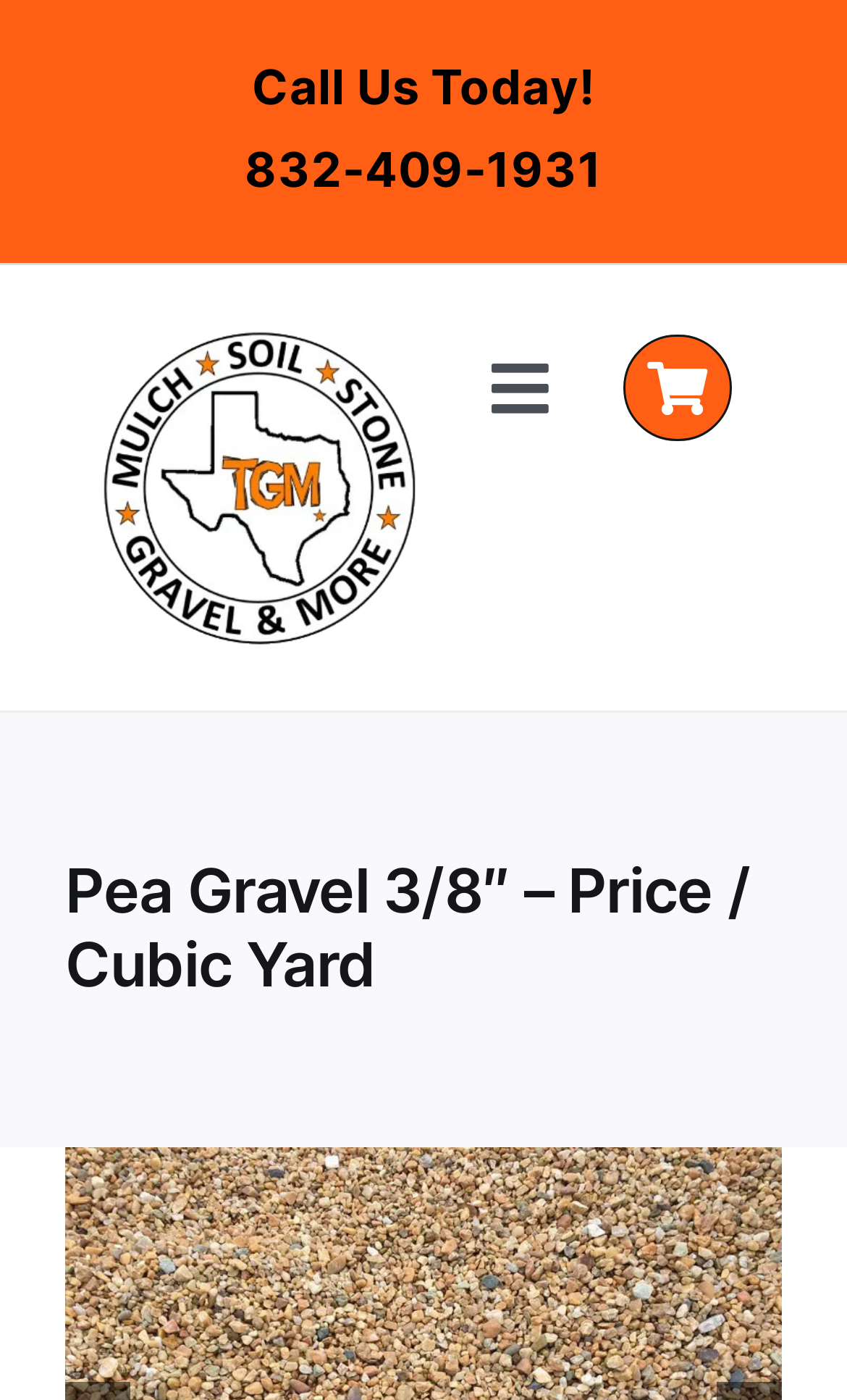Using the description: "Home", identify the bounding box of the corresponding UI element in the screenshot.

[0.0, 0.459, 1.0, 0.536]